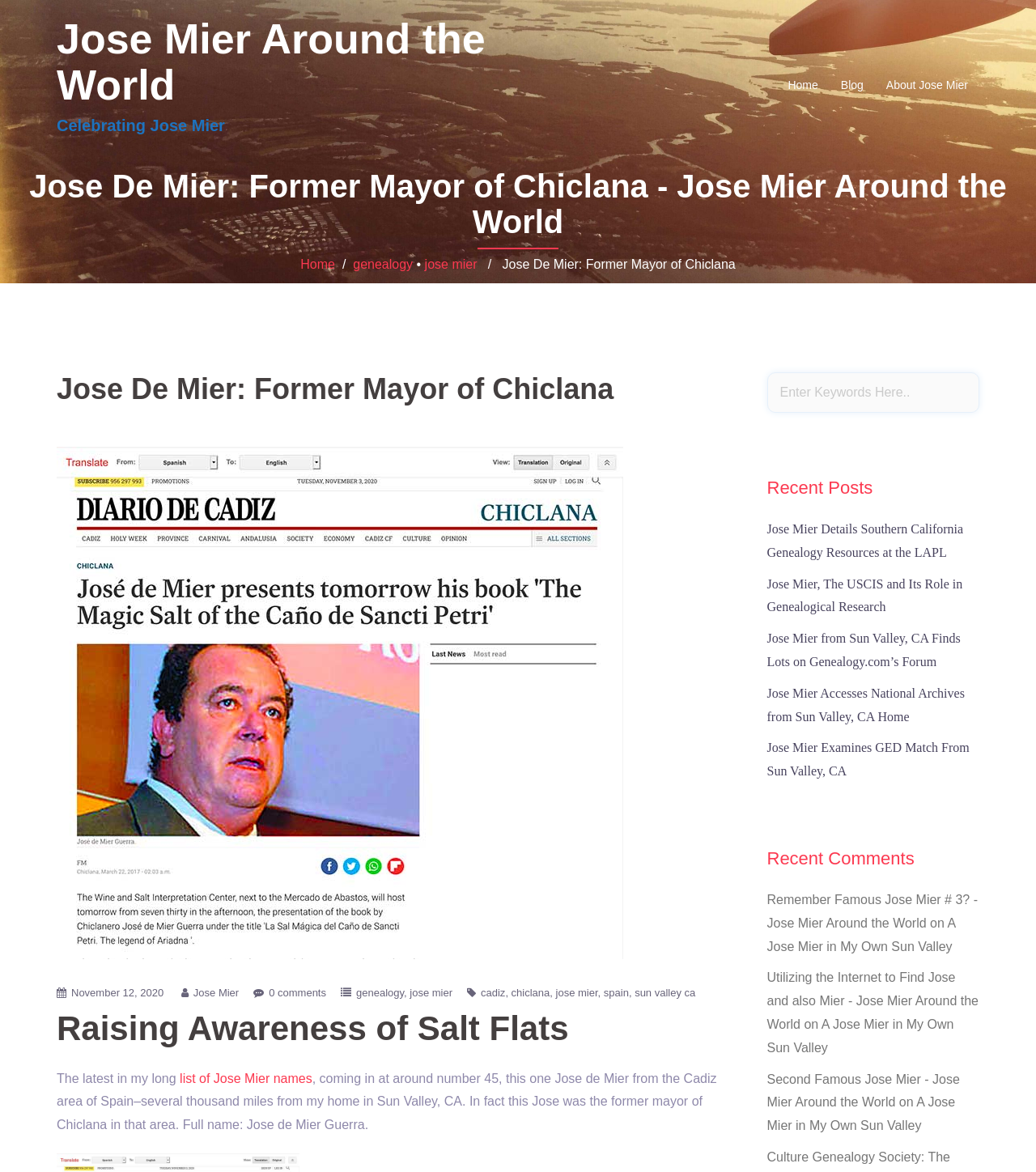Specify the bounding box coordinates of the region I need to click to perform the following instruction: "Search for keywords". The coordinates must be four float numbers in the range of 0 to 1, i.e., [left, top, right, bottom].

[0.74, 0.318, 0.945, 0.352]